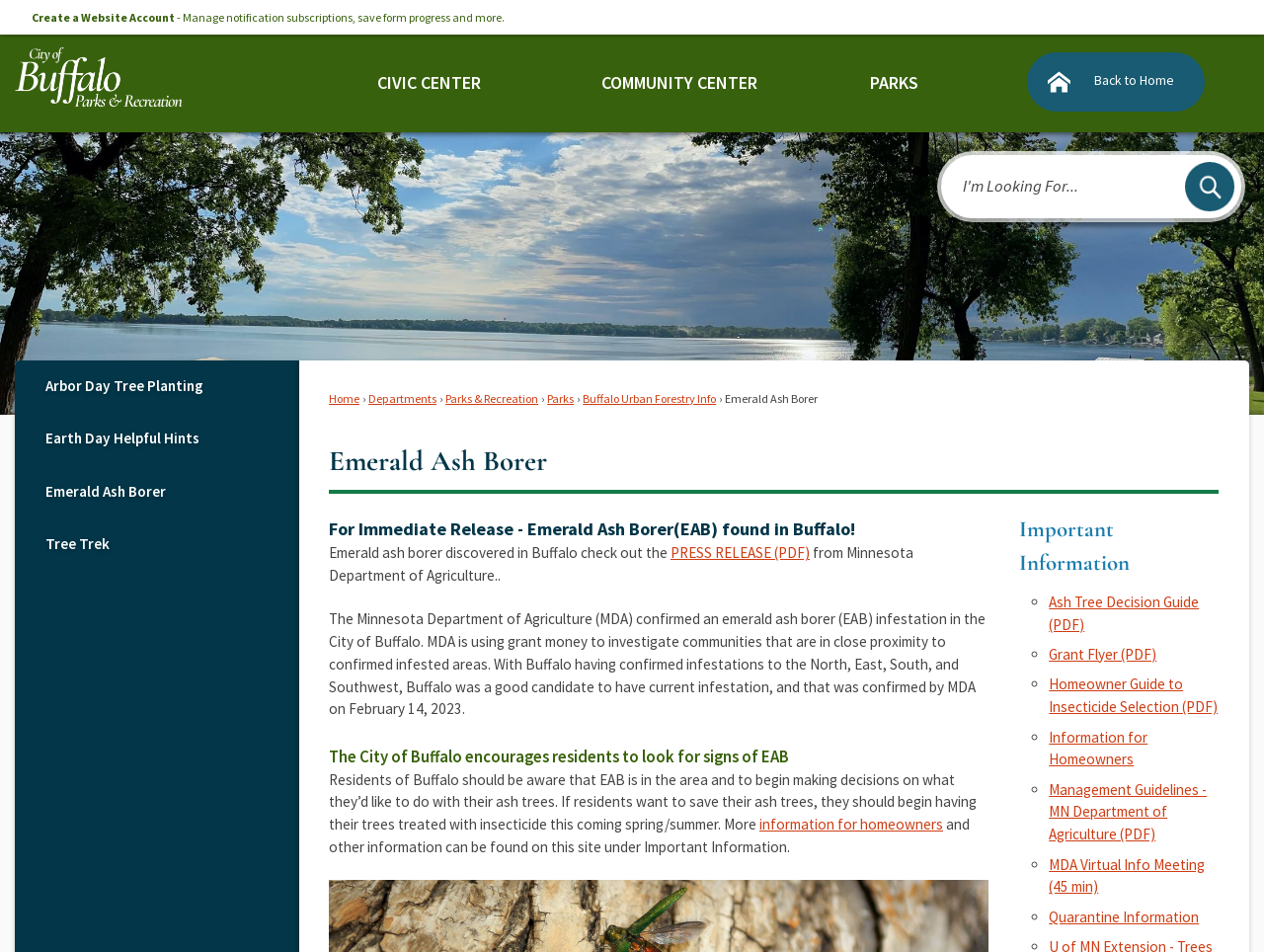Please identify the bounding box coordinates of the area that needs to be clicked to follow this instruction: "Create a website account".

[0.025, 0.01, 0.138, 0.026]